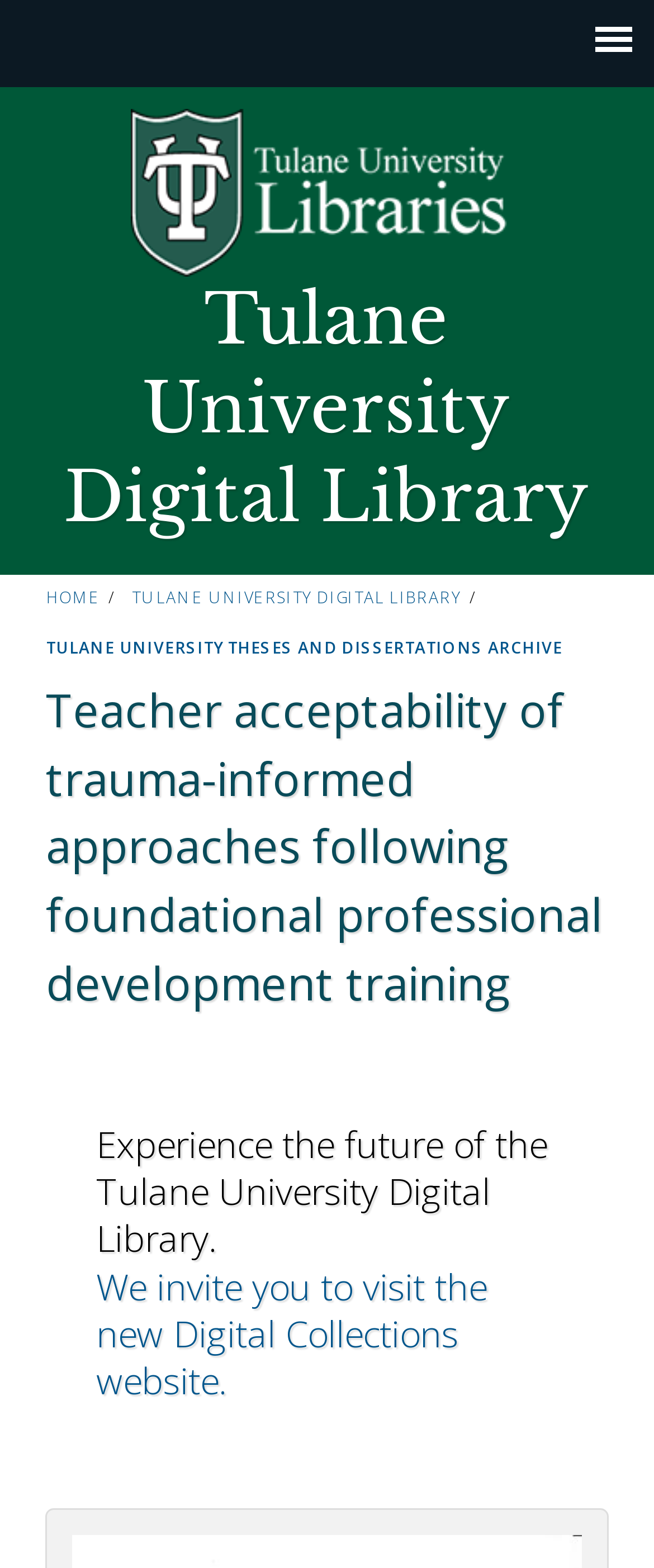Provide a one-word or brief phrase answer to the question:
How many headings are on the page?

4